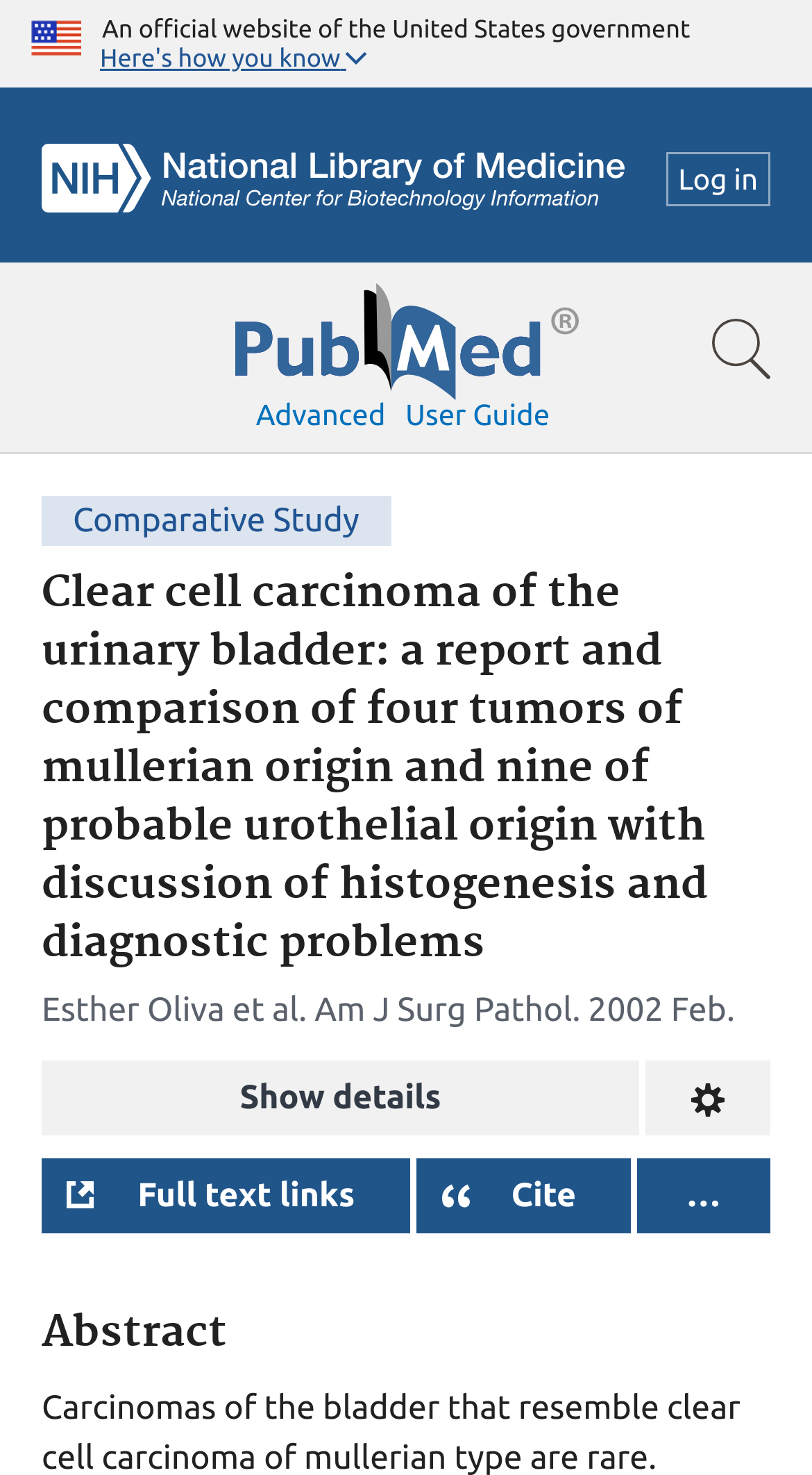What is the publication date of the article?
Answer the question with just one word or phrase using the image.

2002 Feb